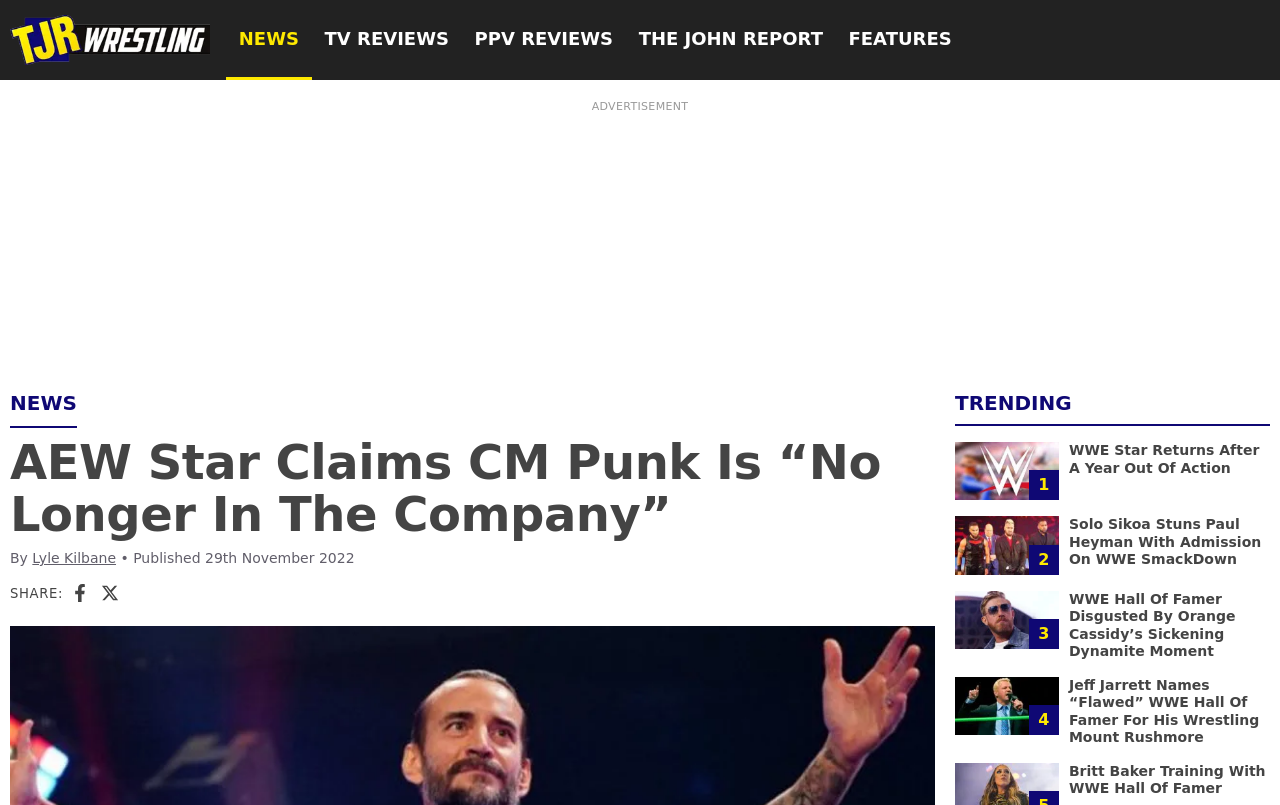Pinpoint the bounding box coordinates of the element that must be clicked to accomplish the following instruction: "Subscribe to the FloriFence newsletter". The coordinates should be in the format of four float numbers between 0 and 1, i.e., [left, top, right, bottom].

None